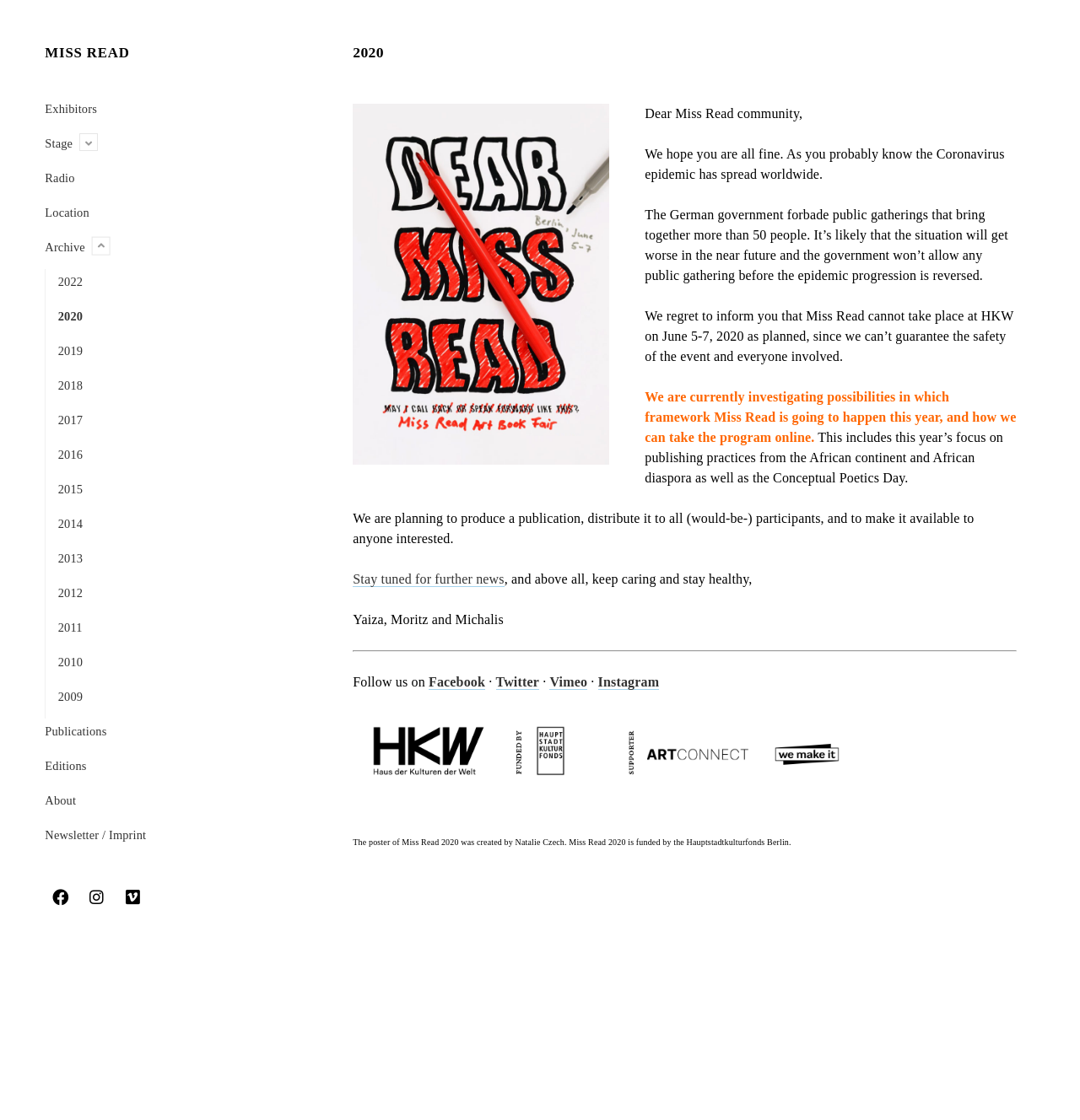Who created the poster of Miss Read 2020?
Deliver a detailed and extensive answer to the question.

The creator of the poster of Miss Read 2020 is mentioned at the bottom of the article section, where it says 'The poster of Miss Read 2020 was created by Natalie Czech'.